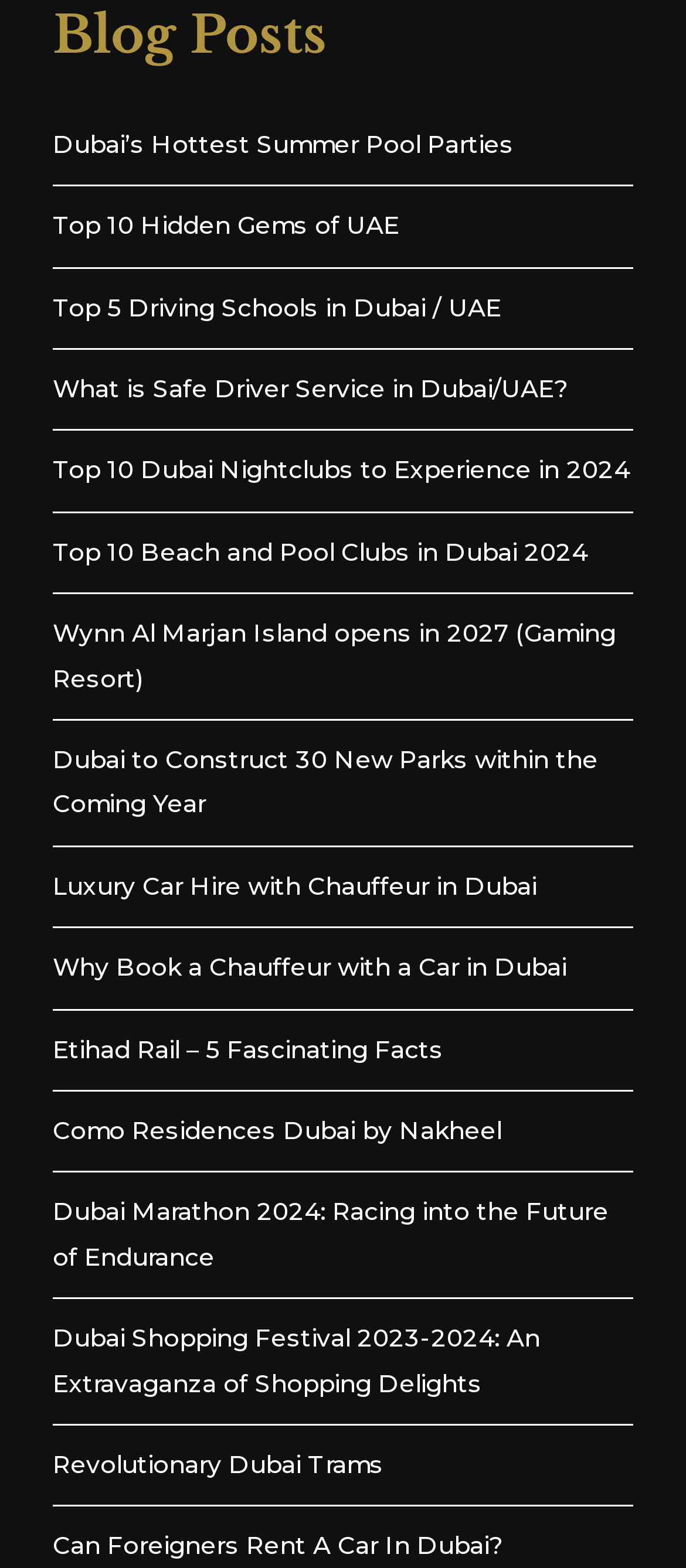Bounding box coordinates are to be given in the format (top-left x, top-left y, bottom-right x, bottom-right y). All values must be floating point numbers between 0 and 1. Provide the bounding box coordinate for the UI element described as: Revolutionary Dubai Trams

[0.077, 0.925, 0.559, 0.943]